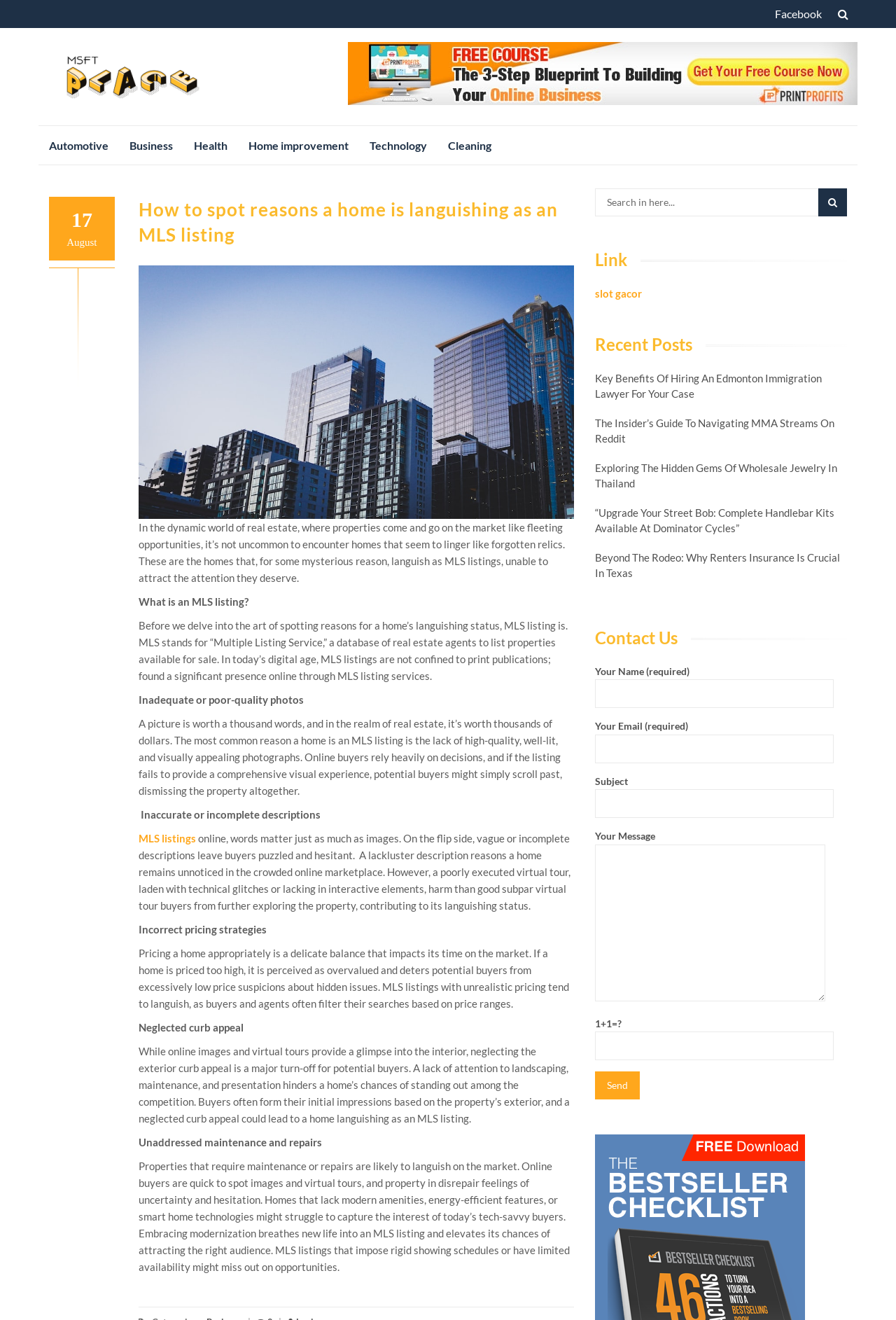Please answer the following question using a single word or phrase: 
What is the purpose of the contact form?

To send a message